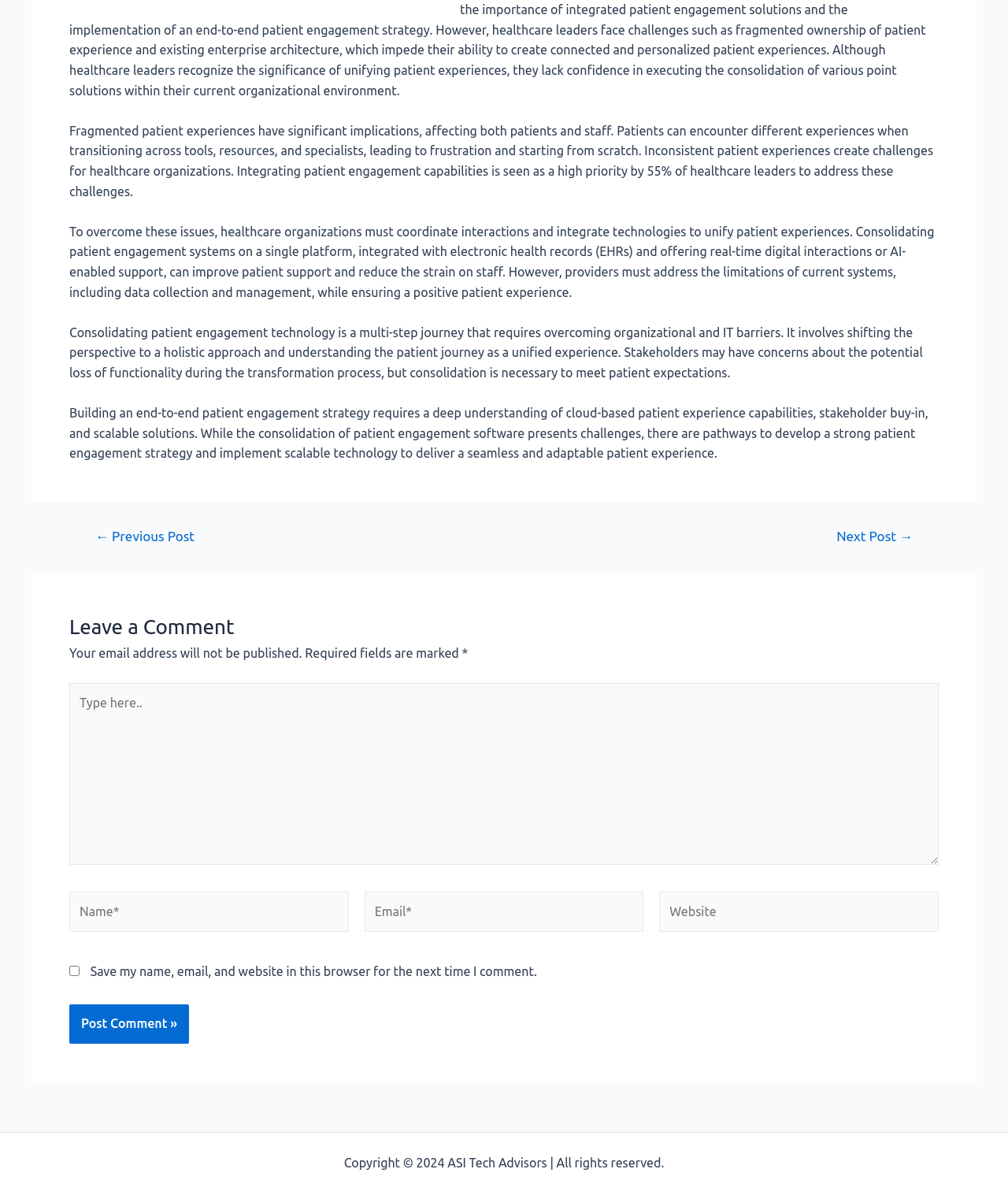Given the description: "← Previous Post", determine the bounding box coordinates of the UI element. The coordinates should be formatted as four float numbers between 0 and 1, [left, top, right, bottom].

[0.074, 0.443, 0.213, 0.454]